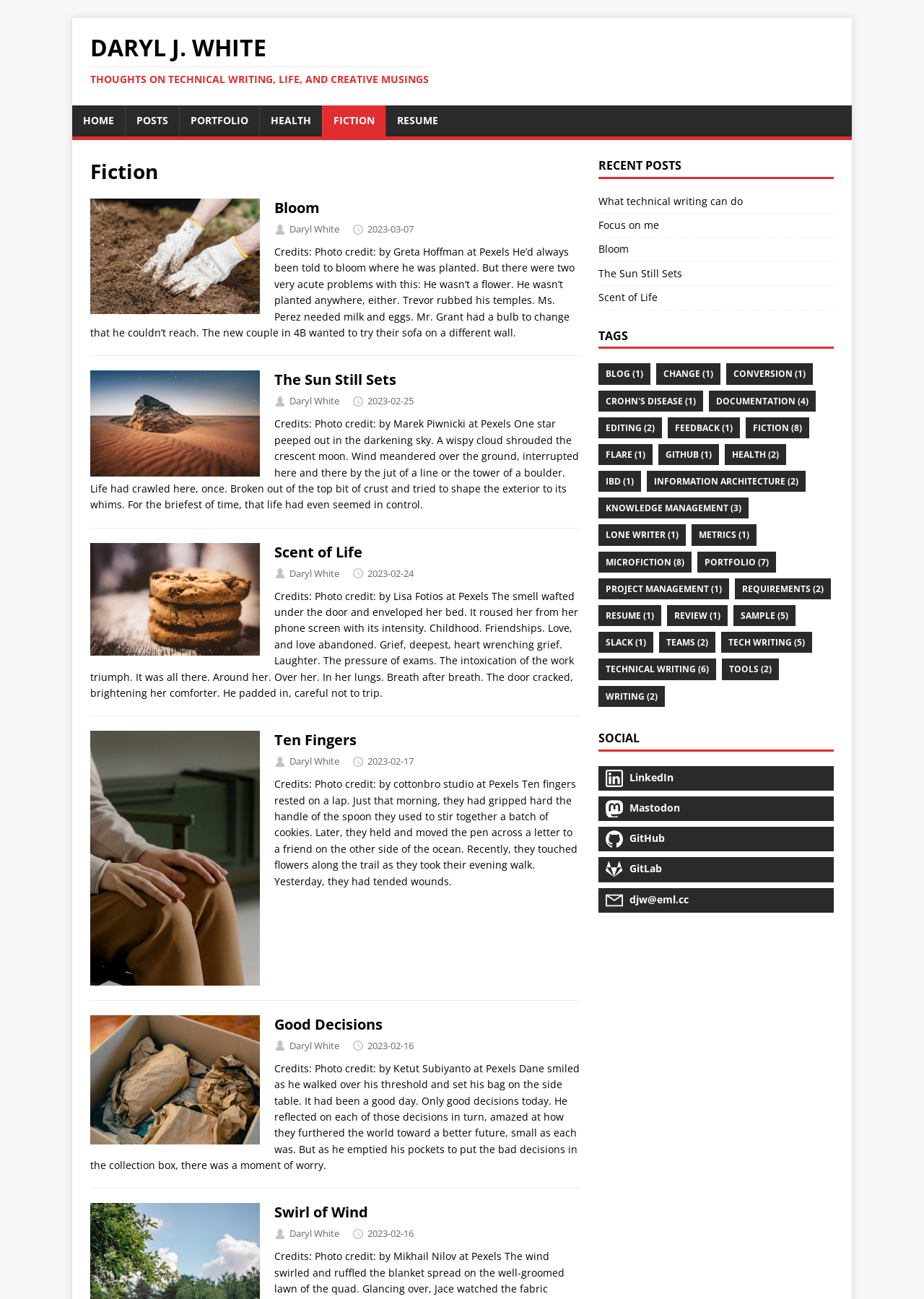Give a detailed explanation of the elements present on the webpage.

This webpage is a blog or a collection of short stories, with a focus on fiction. At the top, there is a header with a title "Fiction - Daryl's Thoughts on Technical Writing" and a navigation menu with links to "HOME", "POSTS", "PORTFOLIO", "HEALTH", "FICTION", and "RESUME".

Below the header, there are four articles or short stories, each with a heading, an image, and a block of text. The headings are "Bloom", "The Sun Still Sets", "Scent of Life", and "Ten Fingers". Each article has a similar structure, with the heading, image, and text arranged vertically. The images are likely related to the content of the stories.

The text in each article is a short story or a passage of fiction, with a few paragraphs of descriptive writing. The stories seem to be introspective and contemplative, with themes of nature, life, and human experience.

Further down the page, there are additional articles or short stories, with headings "Good Decisions" and "Swirl of Wind". These articles have a similar structure to the ones above, with a heading, image, and block of text.

Throughout the page, there are also credits for the images, with photo credits attributed to various photographers. The overall layout is clean and easy to read, with a focus on the content of the stories.